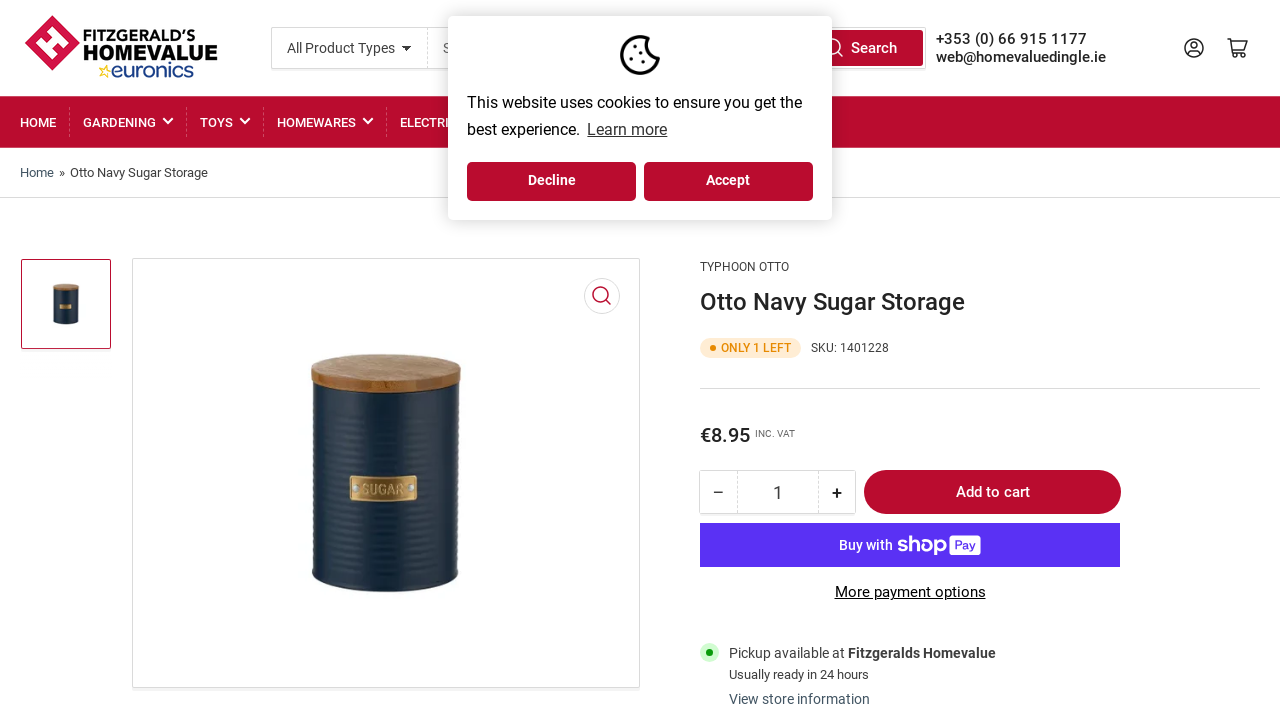Give a concise answer using one word or a phrase to the following question:
What is the product name on this page?

Otto Navy Sugar Storage